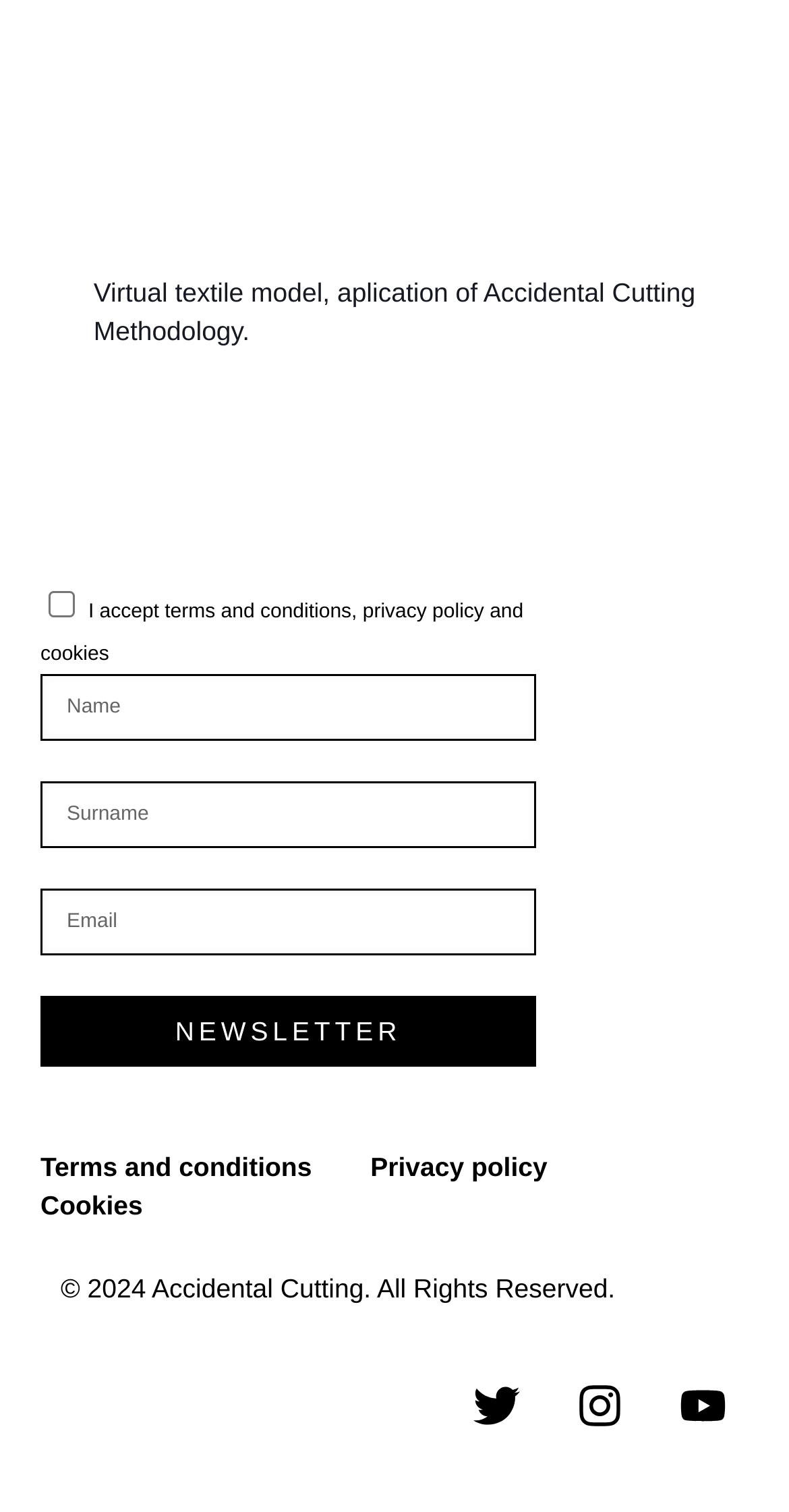Please indicate the bounding box coordinates of the element's region to be clicked to achieve the instruction: "Read terms and conditions". Provide the coordinates as four float numbers between 0 and 1, i.e., [left, top, right, bottom].

[0.051, 0.759, 0.395, 0.785]